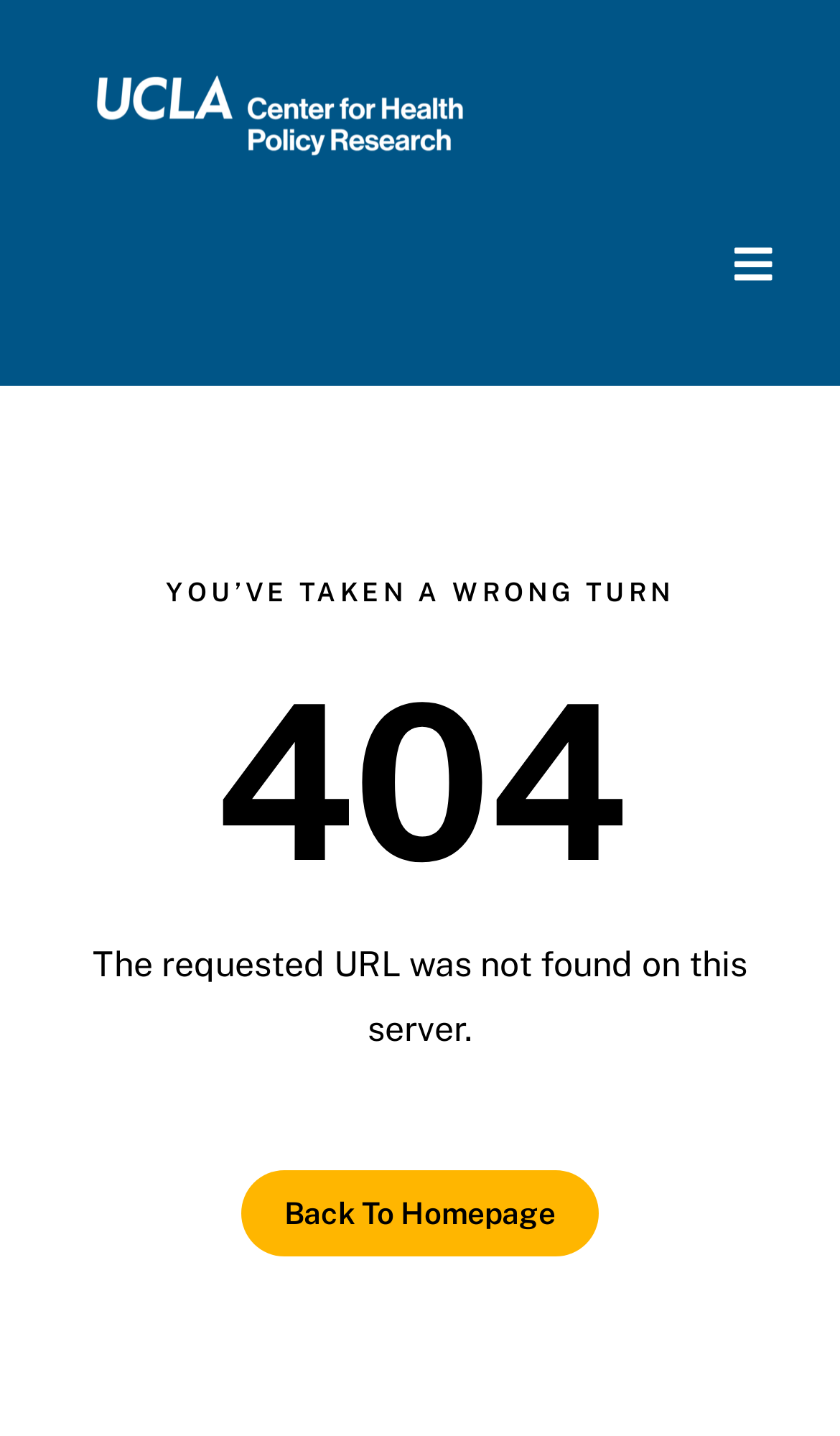Please specify the bounding box coordinates of the clickable section necessary to execute the following command: "access December 2023".

None